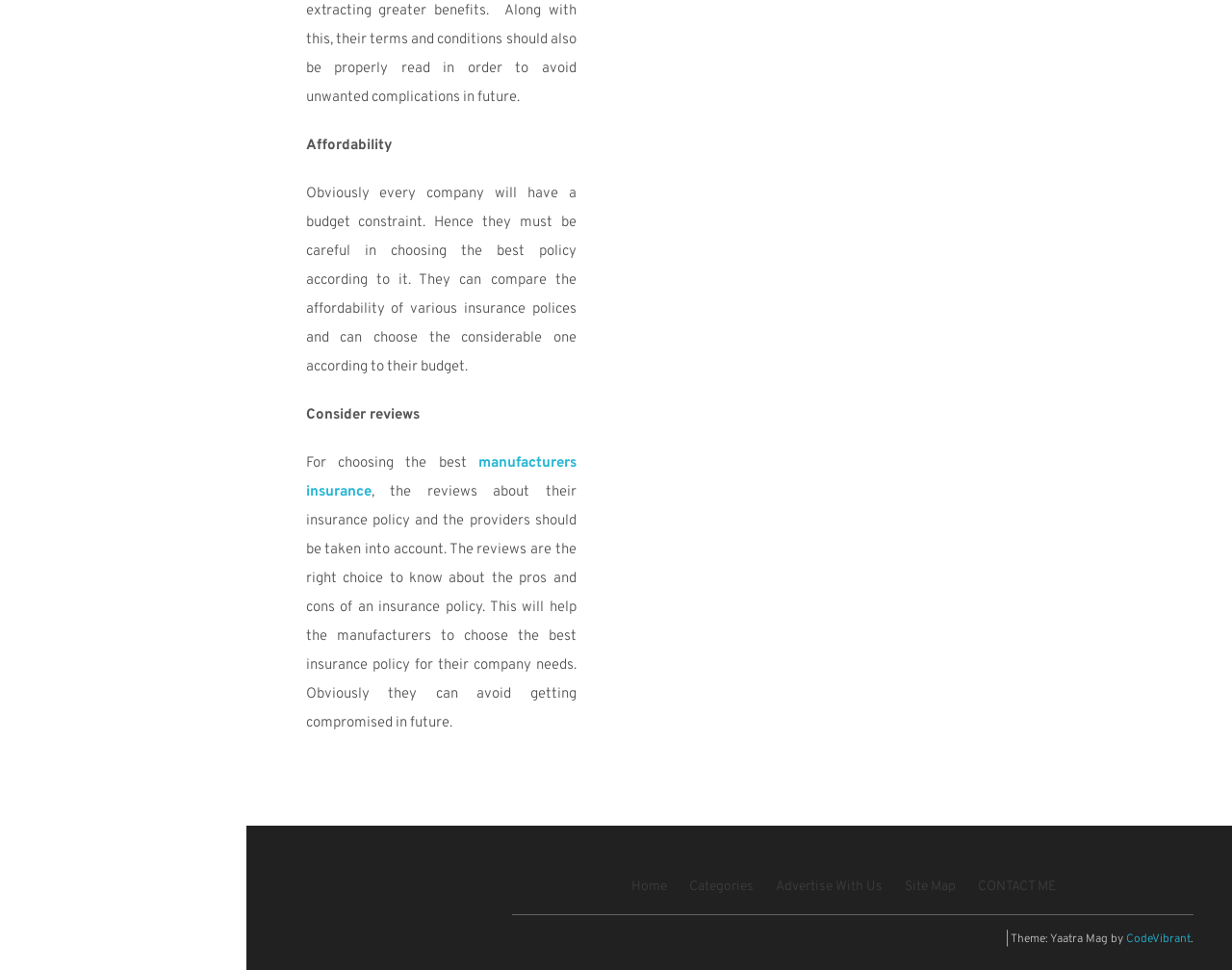Using the webpage screenshot, find the UI element described by systems development. Provide the bounding box coordinates in the format (top-left x, top-left y, bottom-right x, bottom-right y), ensuring all values are floating point numbers between 0 and 1.

[0.016, 0.313, 0.139, 0.342]